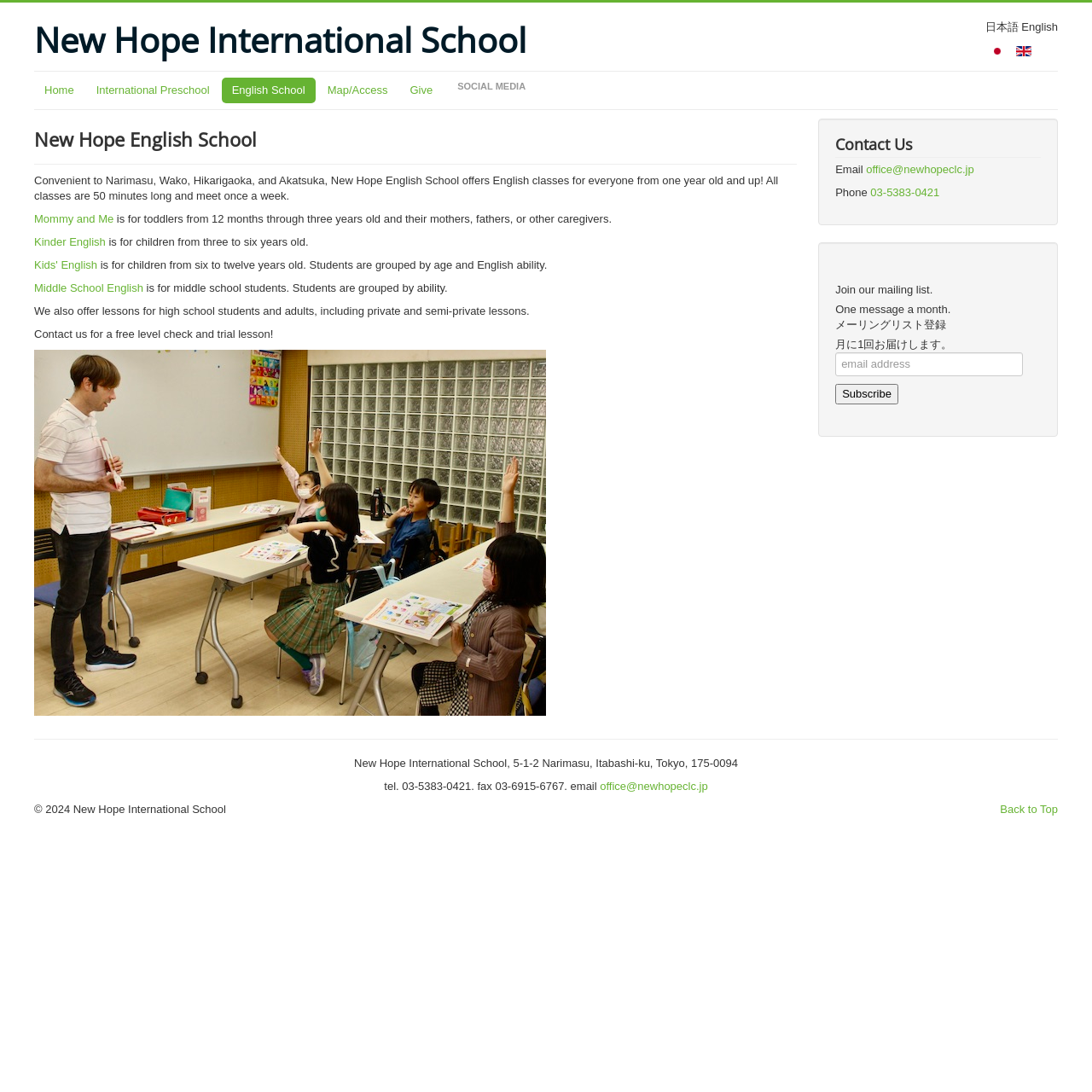Using the format (top-left x, top-left y, bottom-right x, bottom-right y), and given the element description, identify the bounding box coordinates within the screenshot: office@newhopeclc.jp

[0.793, 0.149, 0.892, 0.161]